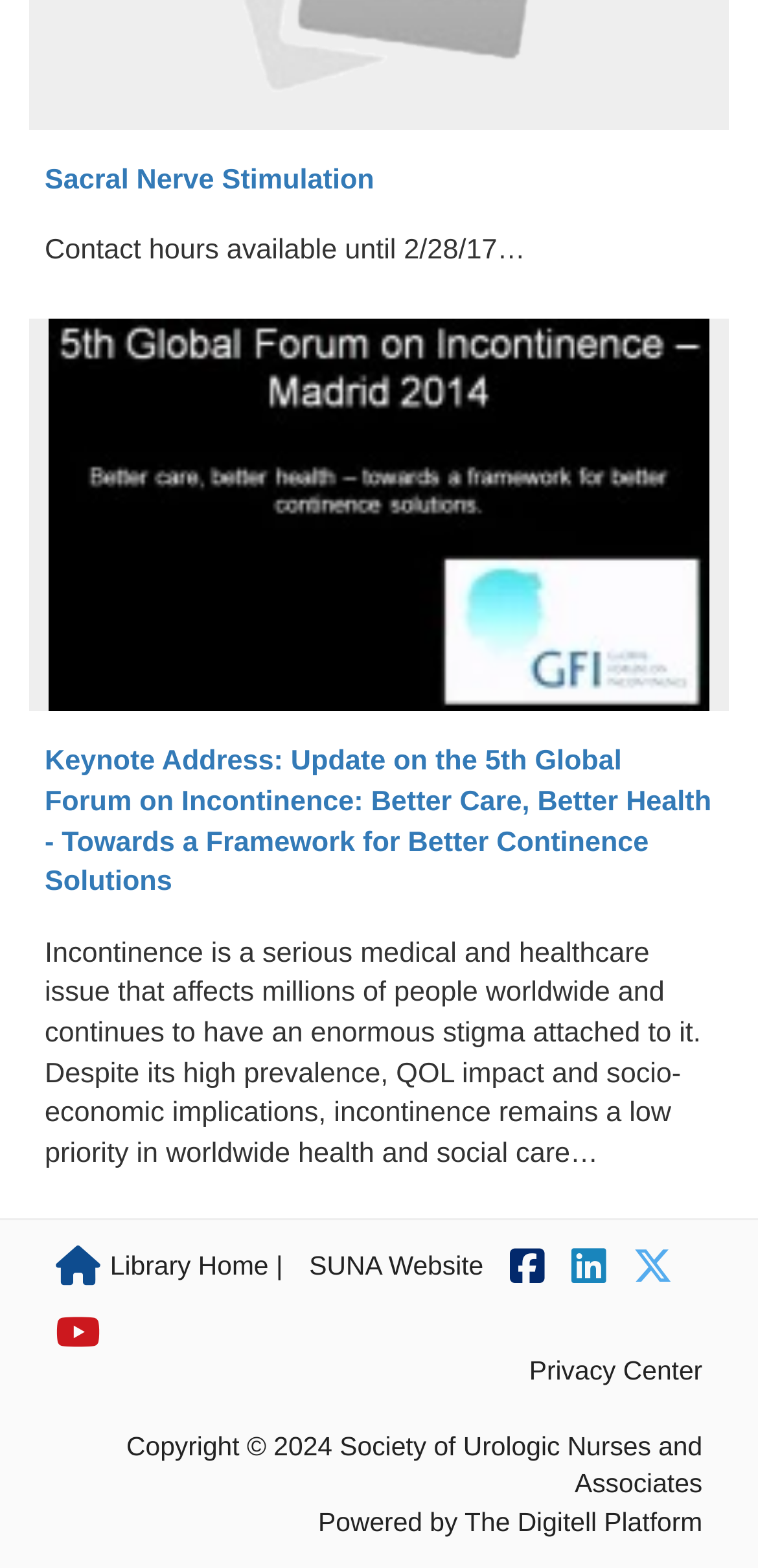Identify the bounding box coordinates for the region to click in order to carry out this instruction: "Click on Sacral Nerve Stimulation". Provide the coordinates using four float numbers between 0 and 1, formatted as [left, top, right, bottom].

[0.059, 0.103, 0.941, 0.128]